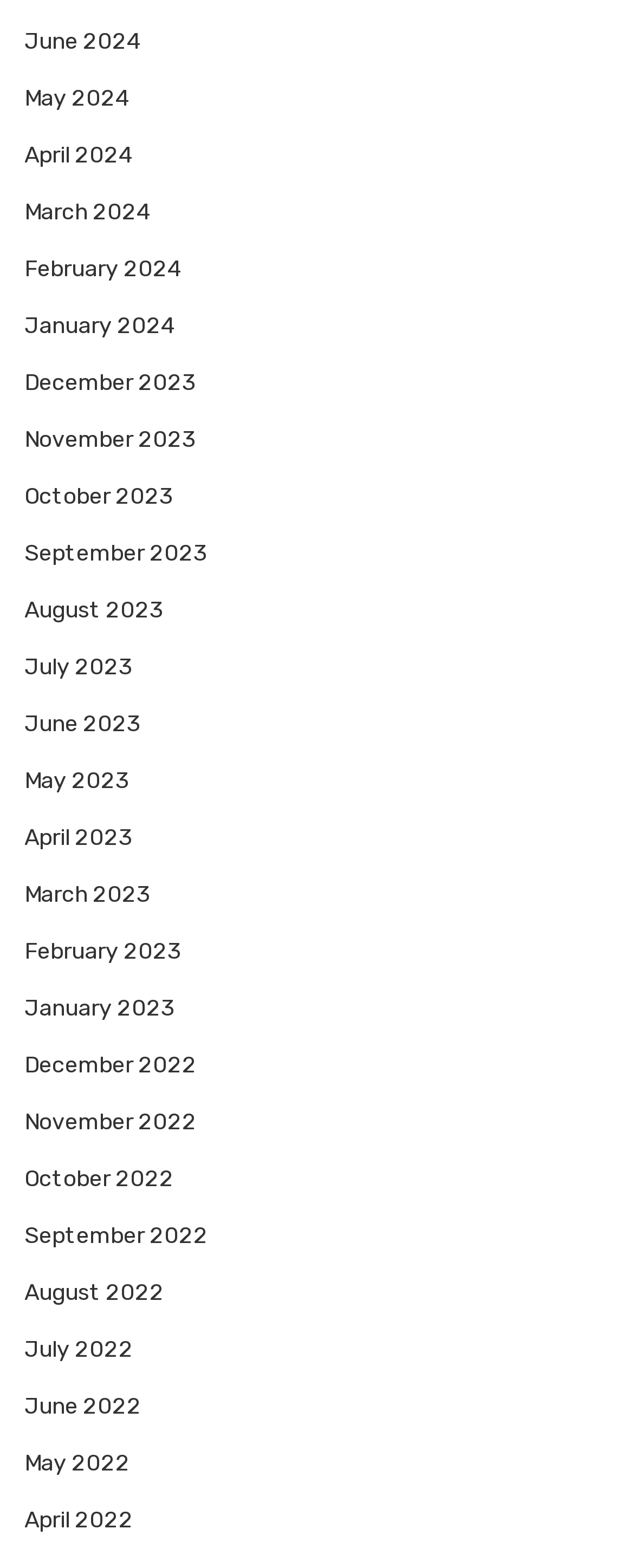Identify the bounding box coordinates of the element to click to follow this instruction: 'view June 2024'. Ensure the coordinates are four float values between 0 and 1, provided as [left, top, right, bottom].

[0.038, 0.017, 0.223, 0.038]